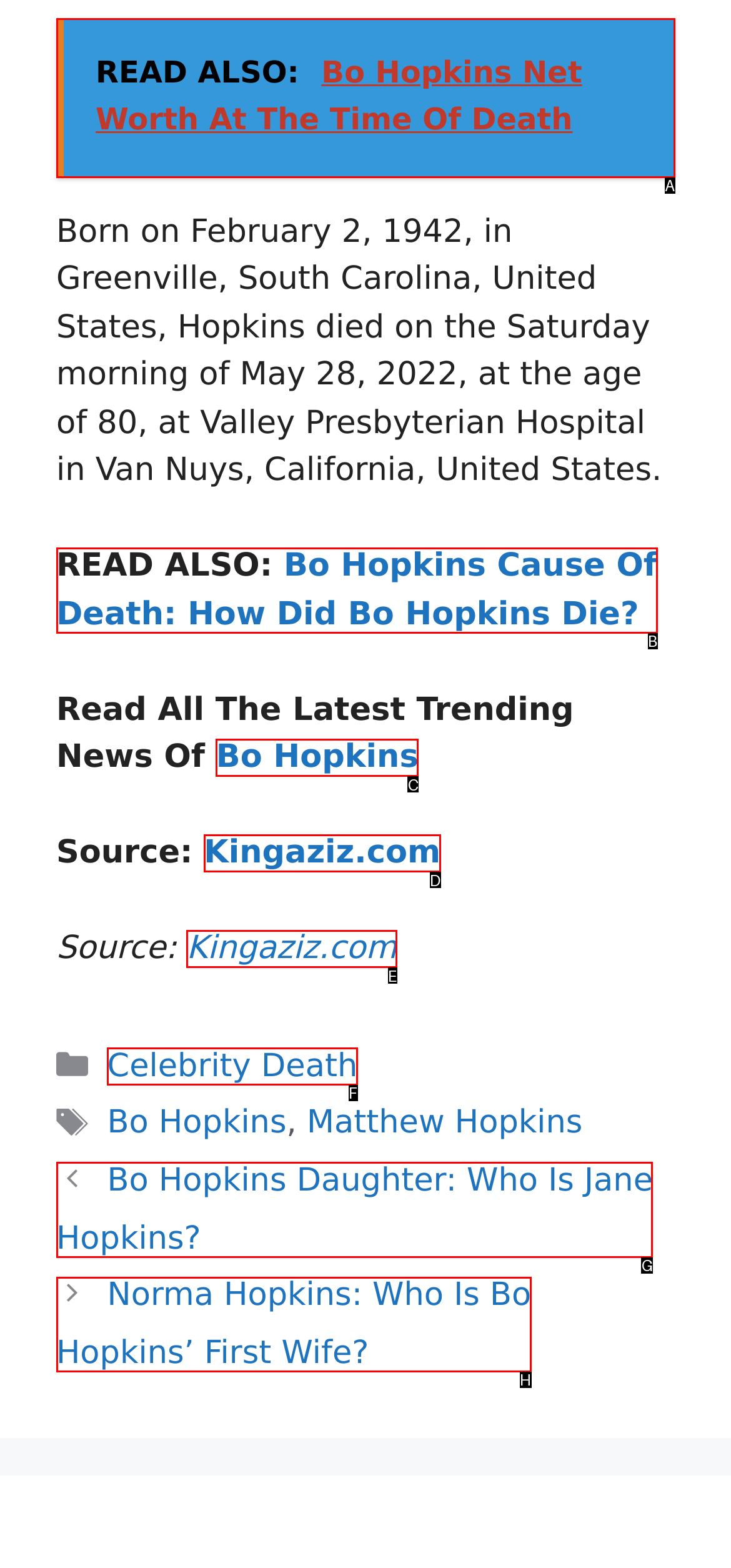Tell me which one HTML element I should click to complete this task: Read about Bo Hopkins' daughter Answer with the option's letter from the given choices directly.

G